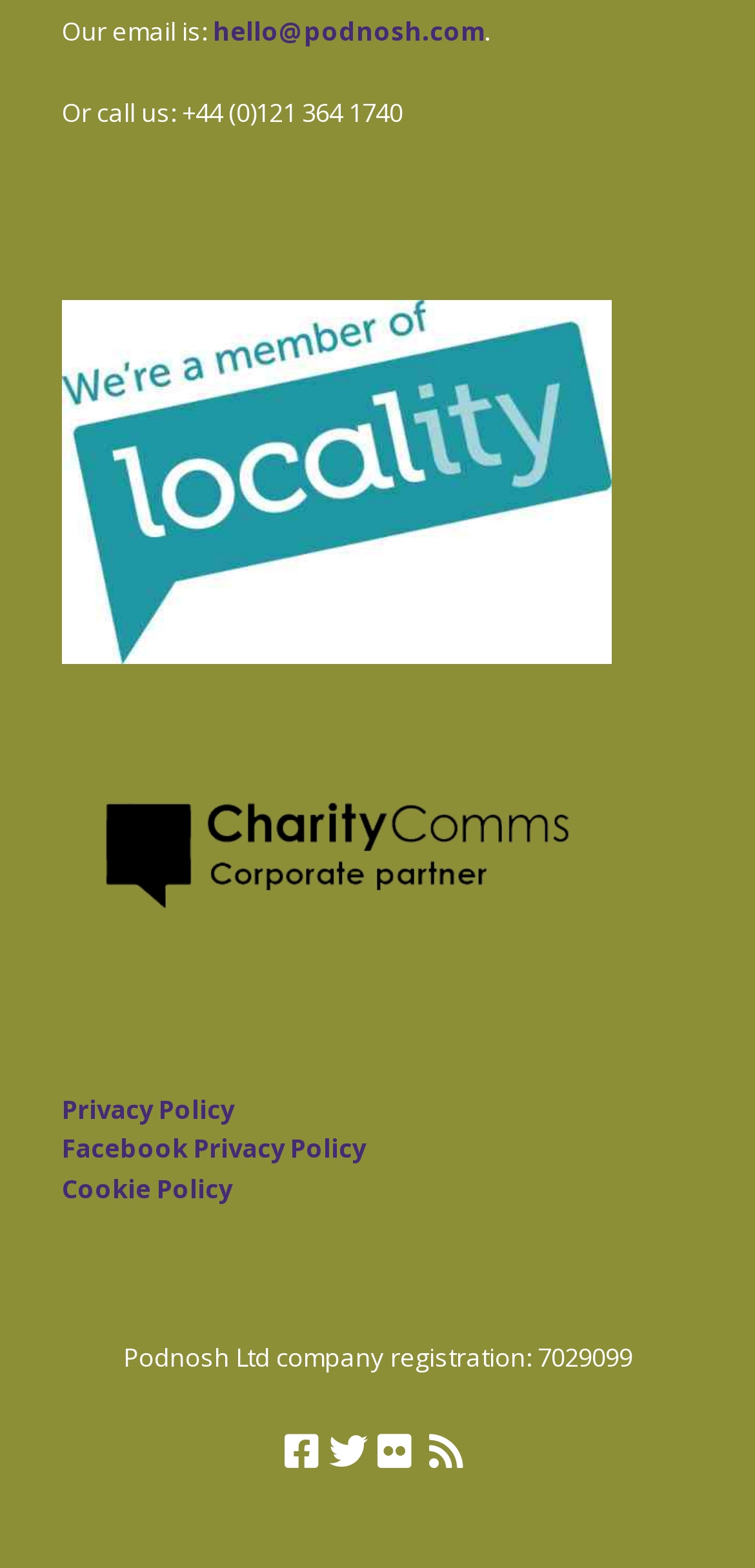Identify the bounding box coordinates of the section that should be clicked to achieve the task described: "Subscribe to RSS feed".

[0.559, 0.906, 0.623, 0.945]